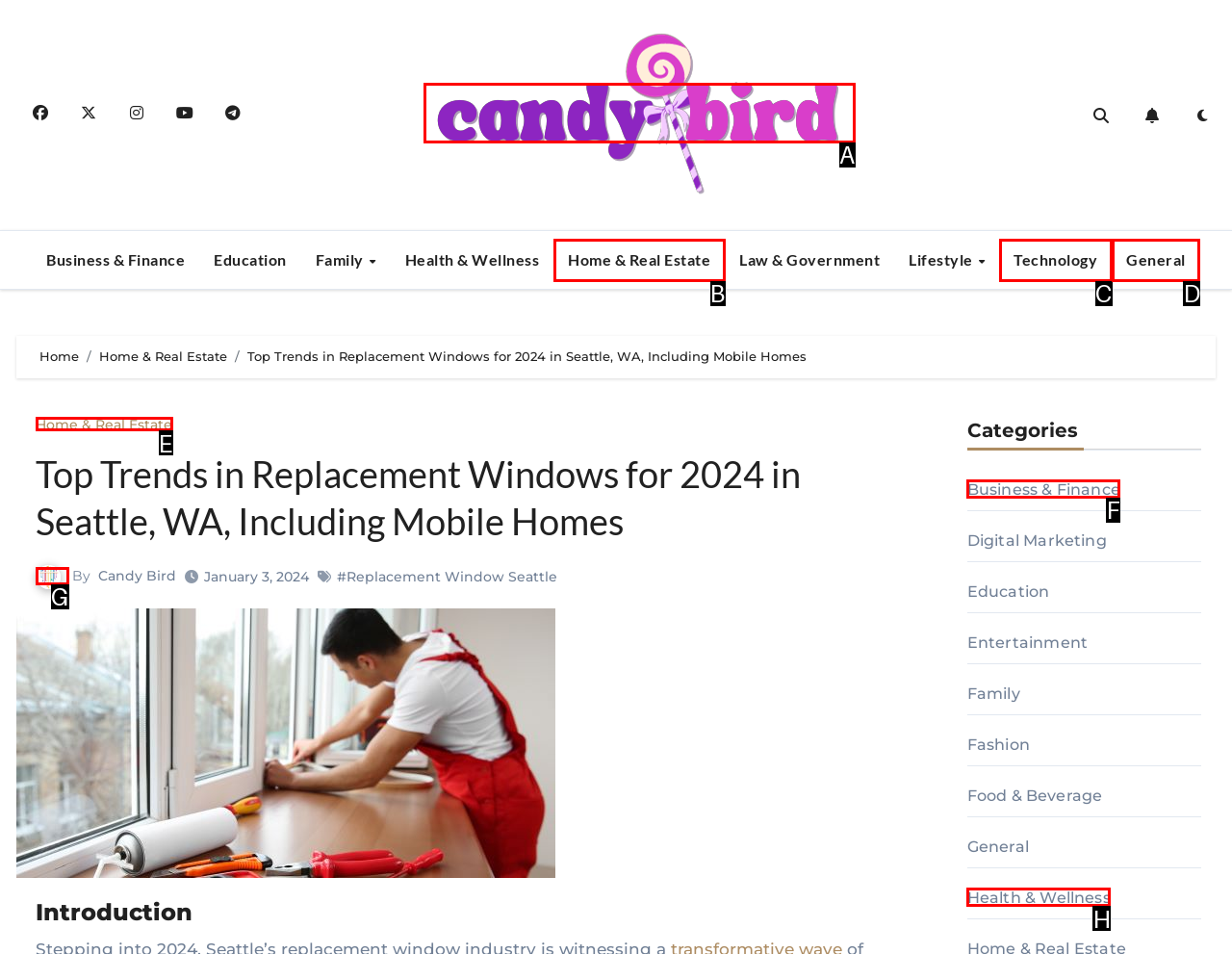Determine the HTML element to be clicked to complete the task: Navigate to the 'Business & Finance' category. Answer by giving the letter of the selected option.

F